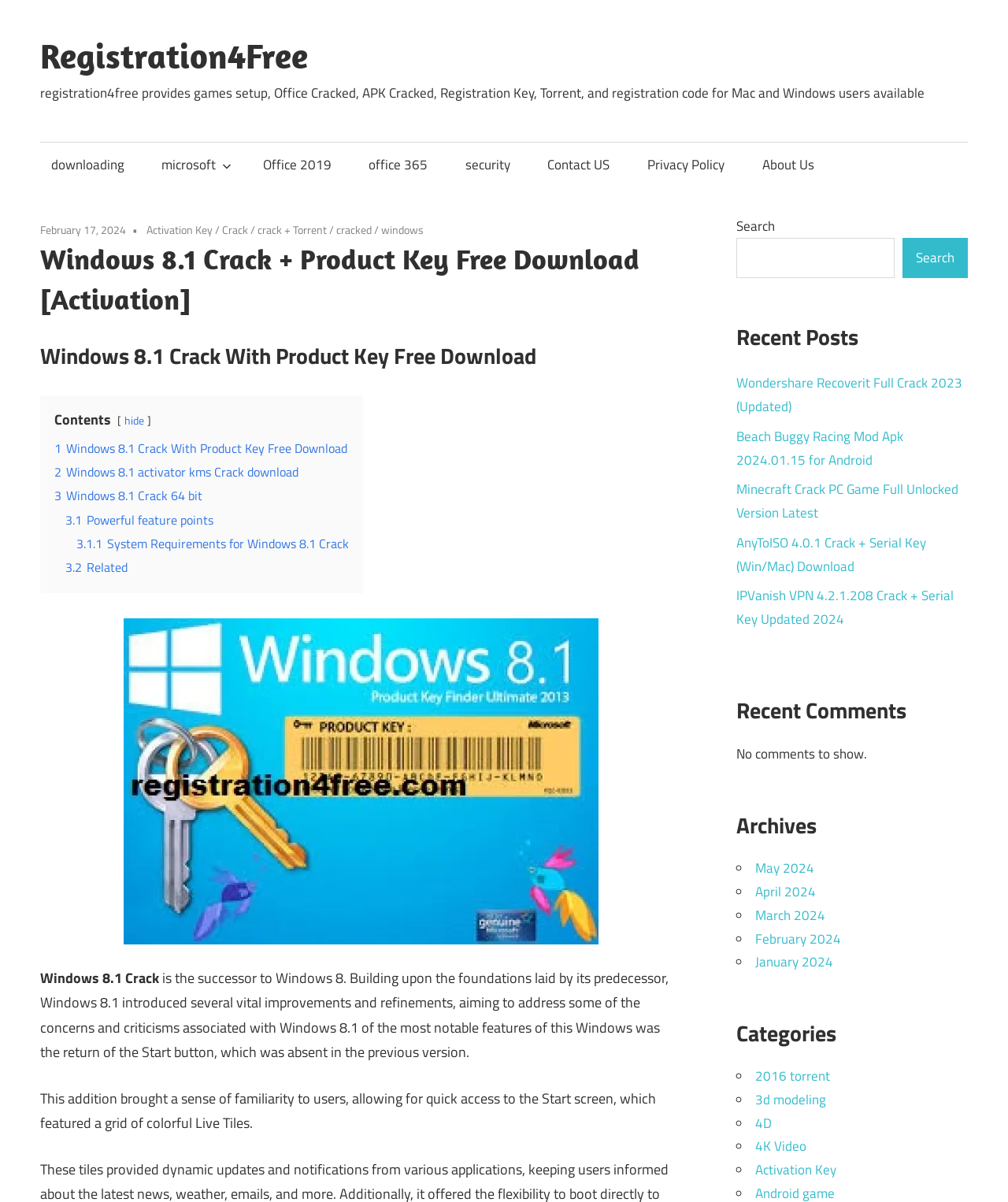What is the category of the post 'Windows 8.1 Crack With Product Key Free Download'?
Use the screenshot to answer the question with a single word or phrase.

Activation Key